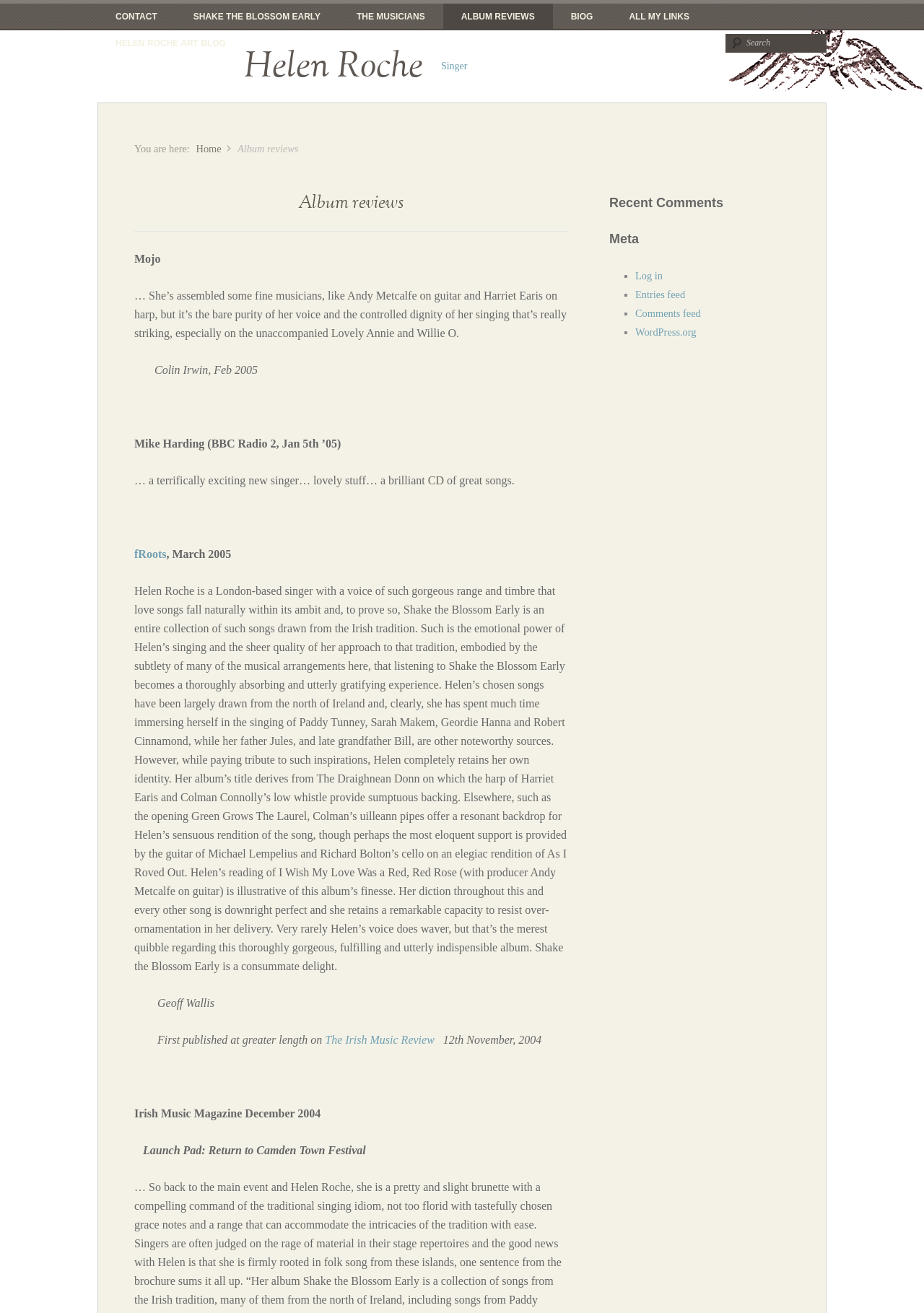Give a complete and precise description of the webpage's appearance.

The webpage is about album reviews, specifically featuring Helen Roche's music. At the top, there are seven links to different sections of the website, including "CONTACT", "SHAKE THE BLOSSOM EARLY", "THE MUSICIANS", "ALBUM REVIEWS", "BIOG", and "ALL MY LINKS". Below these links, there is a search box with a label "Search".

The main content of the page is divided into two sections. On the left, there is a heading "Helen Roche" with a link to her name, followed by a subheading "Singer". Below this, there is a breadcrumb navigation with links to "Home" and "Album reviews".

On the right, there are several album reviews from different sources, including Mojo, fRoots, and Irish Music Magazine. Each review is a block of text with the source and date mentioned. The reviews are praising Helen Roche's singing and the album's musical arrangements.

At the bottom of the page, there are three headings: "Recent Comments", "Meta", and a list of links to log in, entries feed, comments feed, and WordPress.org.